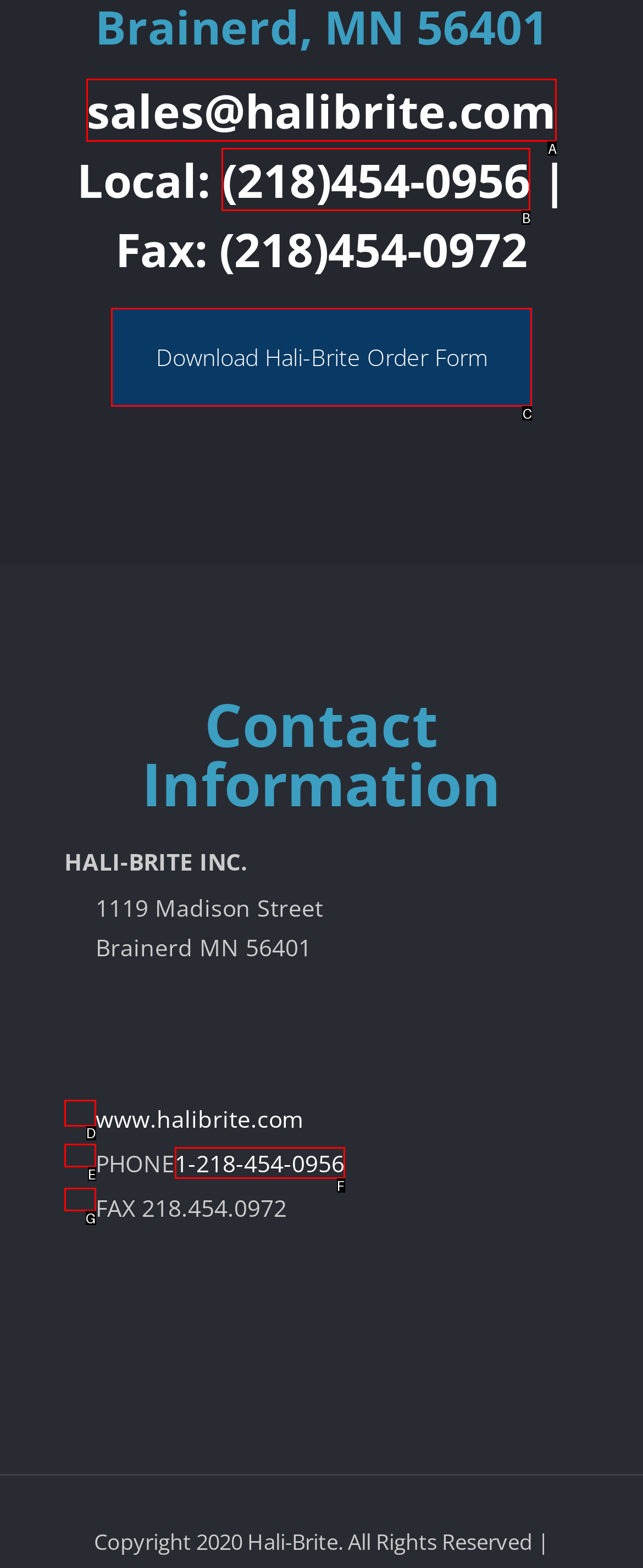Determine which option matches the element description: Download Hali-Brite Order Form
Answer using the letter of the correct option.

C